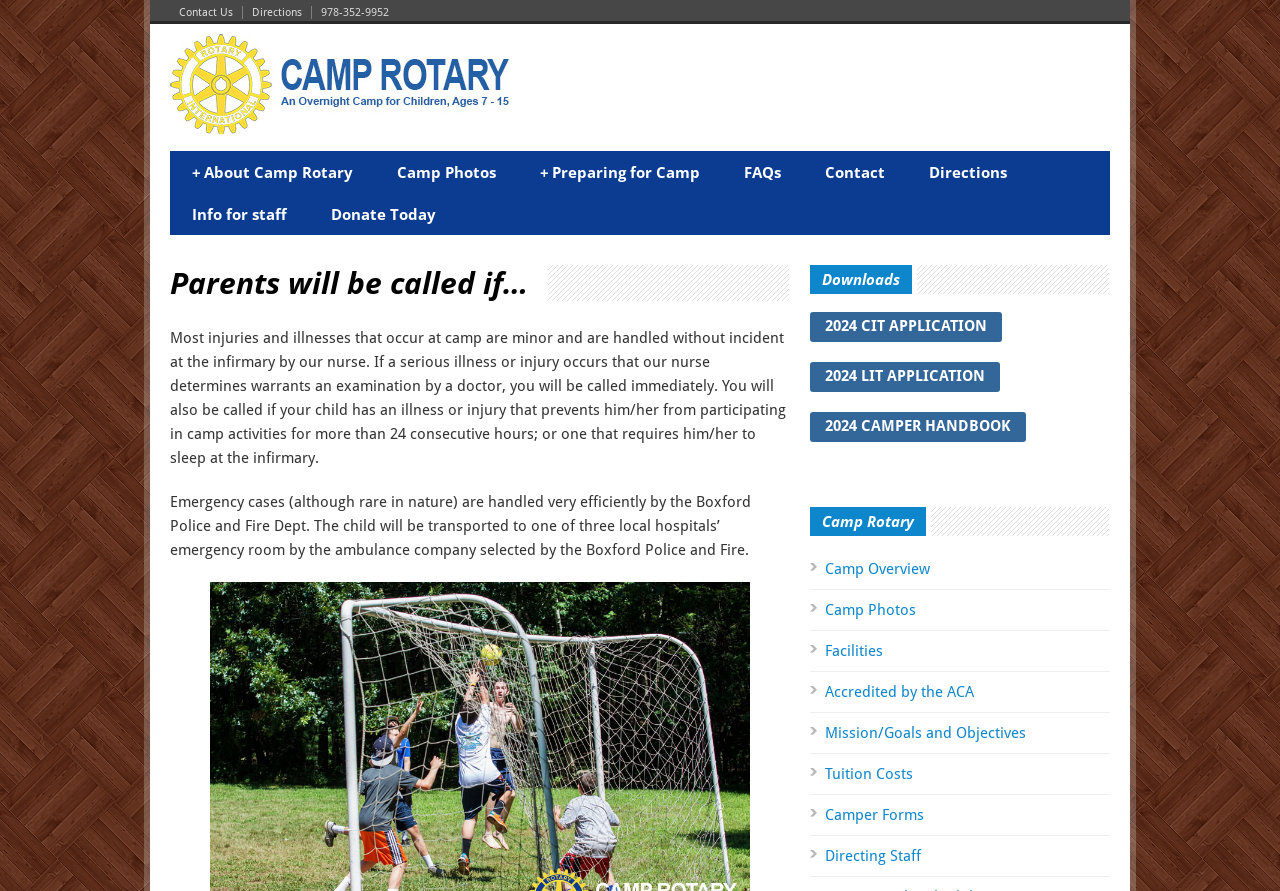Kindly determine the bounding box coordinates for the area that needs to be clicked to execute this instruction: "Download the camper handbook".

[0.633, 0.462, 0.802, 0.496]